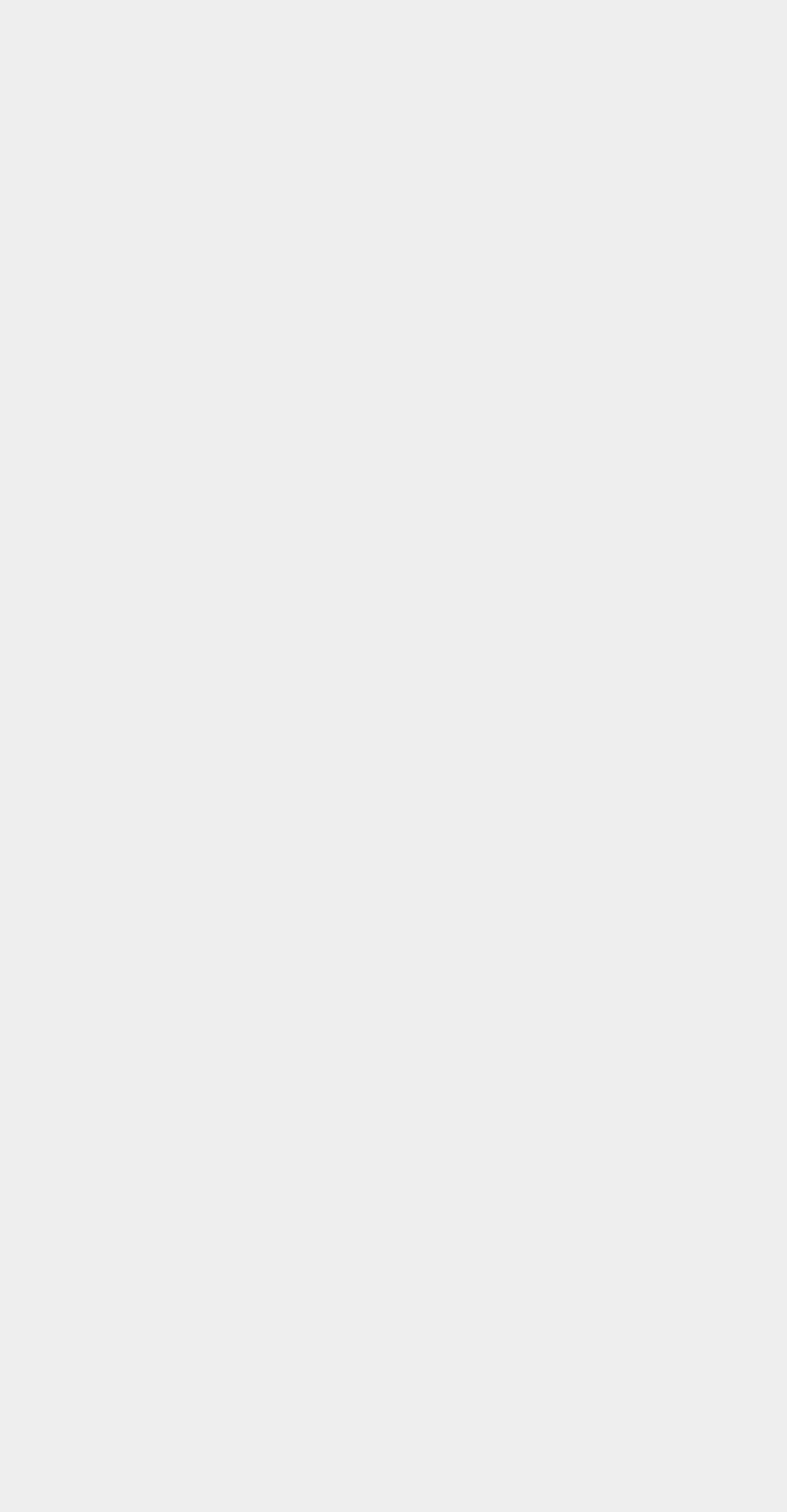Please identify the bounding box coordinates of the clickable element to fulfill the following instruction: "contact us". The coordinates should be four float numbers between 0 and 1, i.e., [left, top, right, bottom].

None